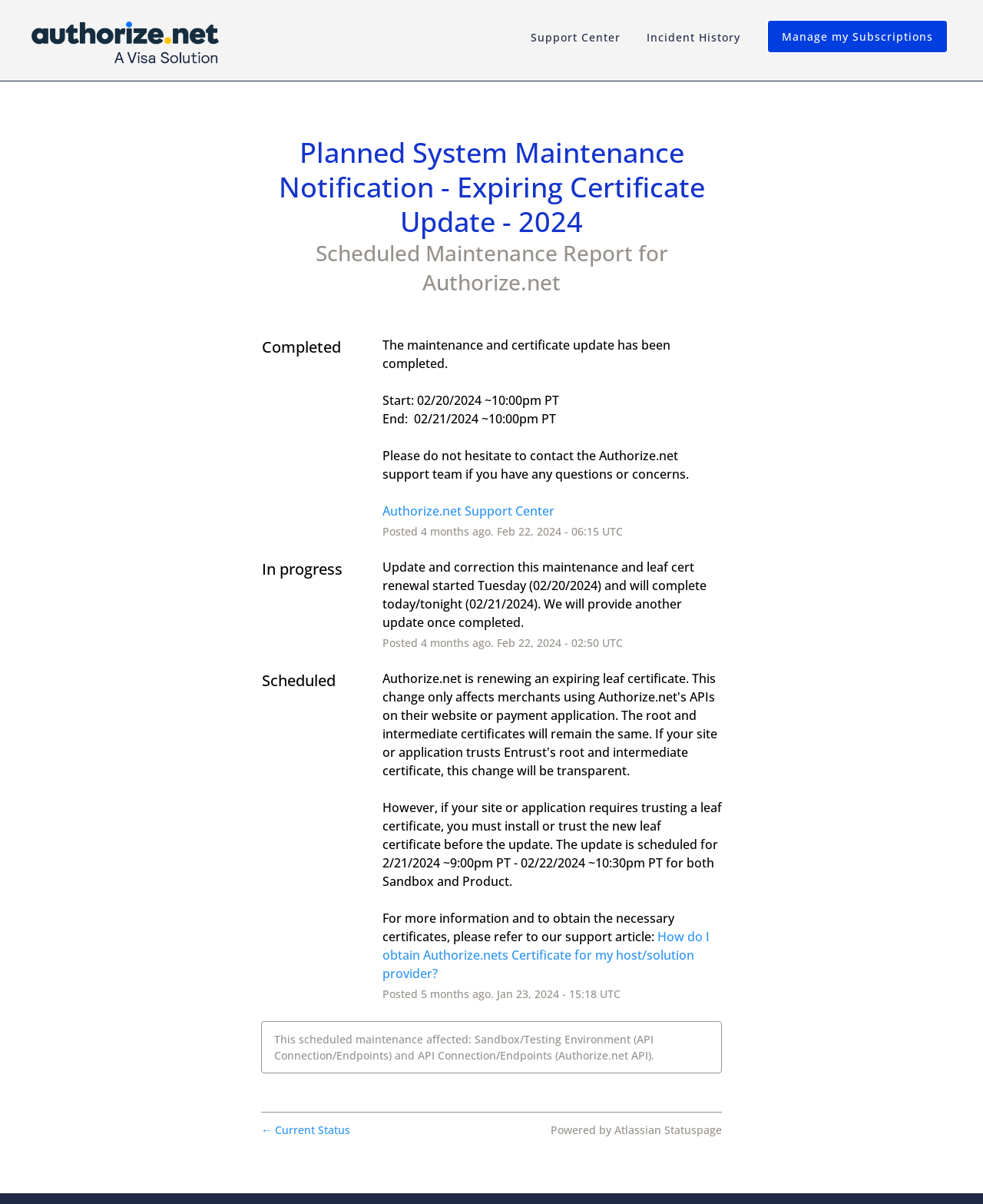Please find the bounding box coordinates of the element that you should click to achieve the following instruction: "Read the article on obtaining Authorize.net's Certificate". The coordinates should be presented as four float numbers between 0 and 1: [left, top, right, bottom].

[0.389, 0.771, 0.725, 0.816]